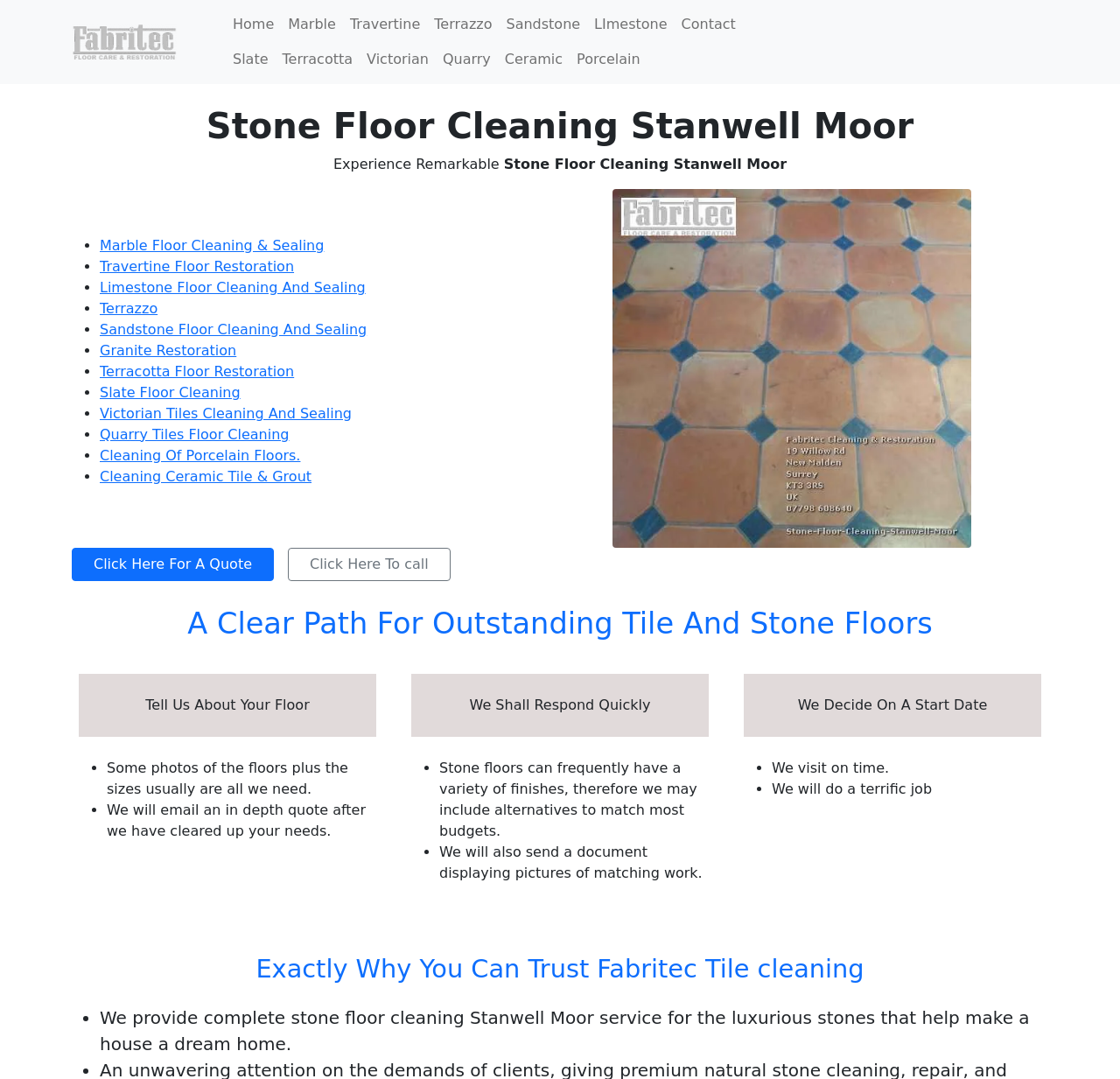Find the bounding box coordinates for the HTML element described in this sentence: "Cleaning Of Porcelain Floors.". Provide the coordinates as four float numbers between 0 and 1, in the format [left, top, right, bottom].

[0.089, 0.414, 0.268, 0.43]